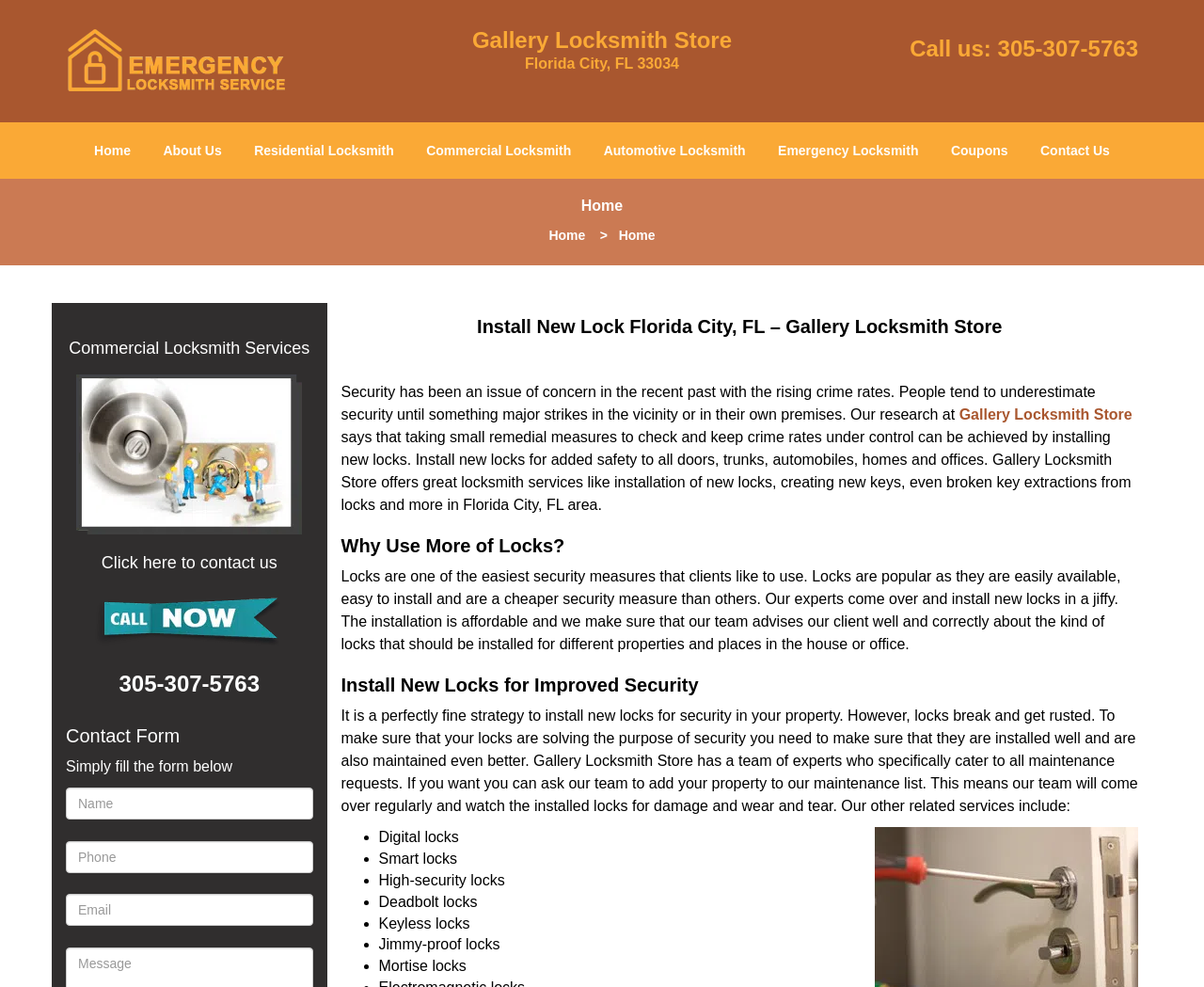Find the bounding box coordinates of the element you need to click on to perform this action: 'Click the 'Home' link'. The coordinates should be represented by four float values between 0 and 1, in the format [left, top, right, bottom].

[0.066, 0.124, 0.12, 0.181]